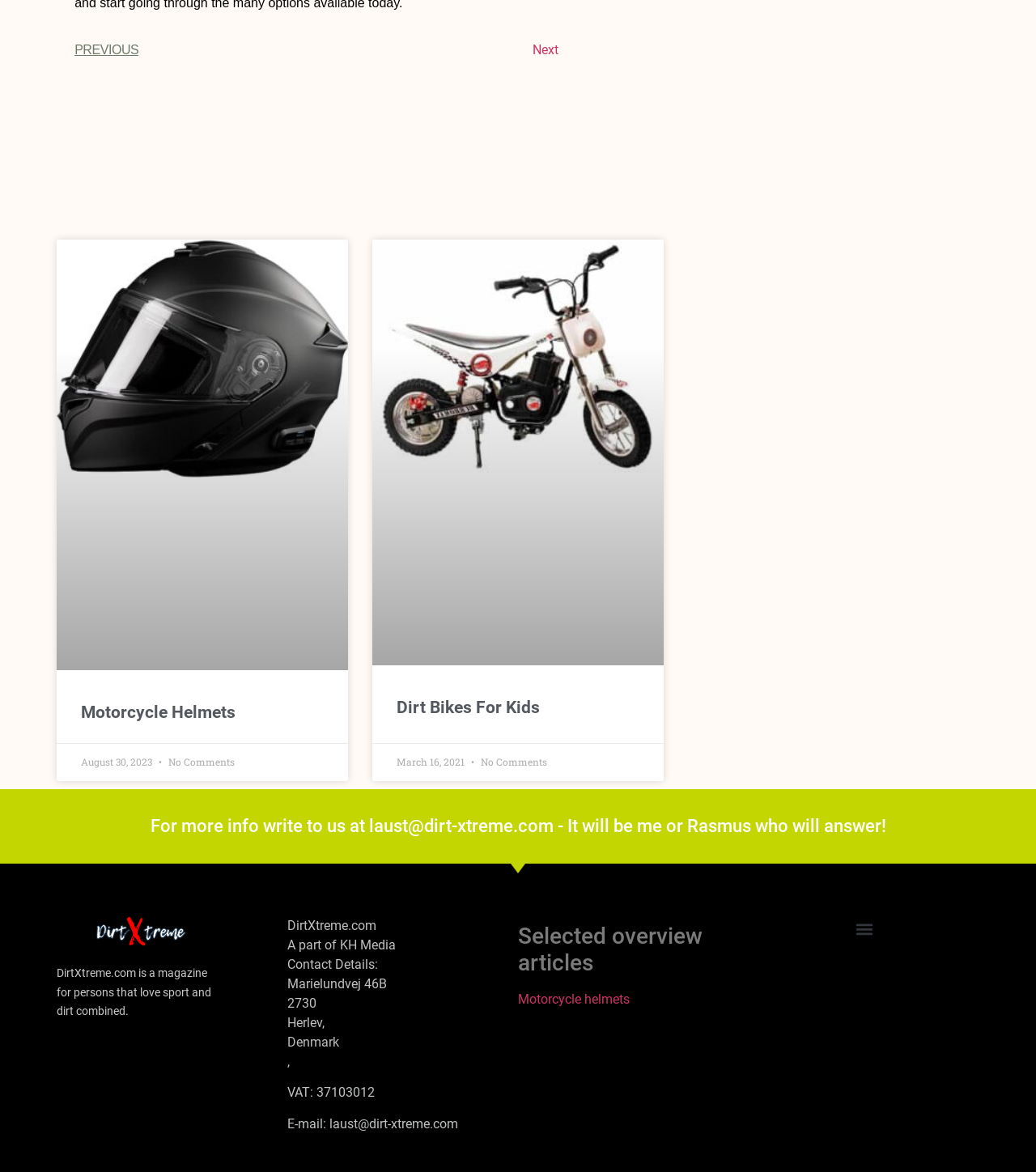Specify the bounding box coordinates of the element's area that should be clicked to execute the given instruction: "Toggle the 'Menu' button". The coordinates should be four float numbers between 0 and 1, i.e., [left, top, right, bottom].

[0.821, 0.782, 0.847, 0.804]